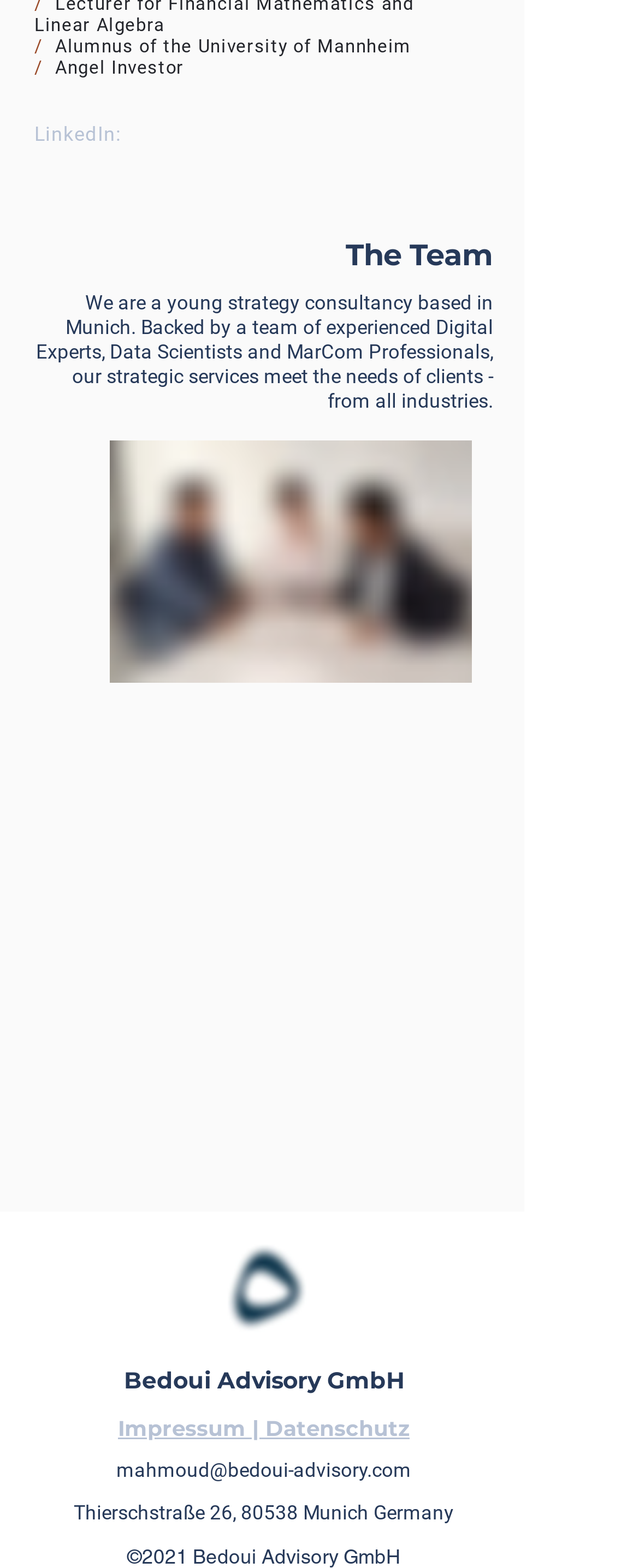Can you look at the image and give a comprehensive answer to the question:
What is the company name?

I found the company name by looking at the static text element with the bounding box coordinates [0.194, 0.871, 0.632, 0.89], which contains the text 'Bedoui Advisory GmbH'.